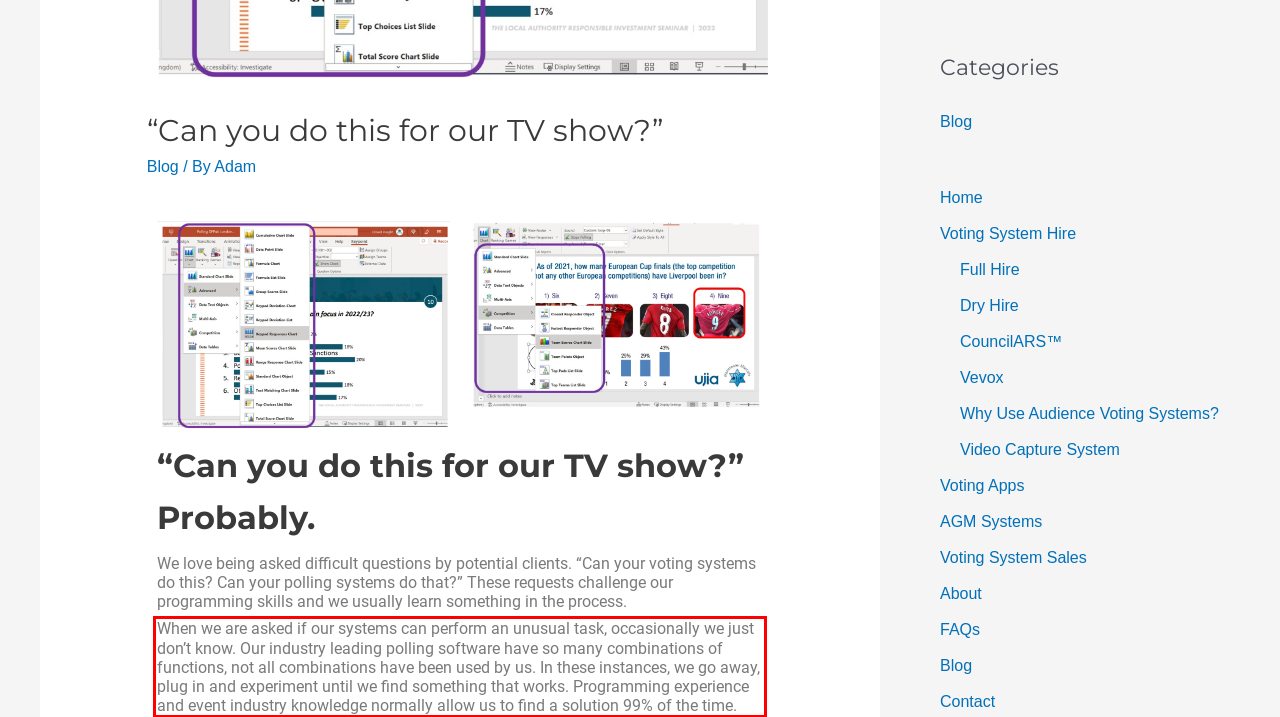Within the provided webpage screenshot, find the red rectangle bounding box and perform OCR to obtain the text content.

When we are asked if our systems can perform an unusual task, occasionally we just don’t know. Our industry leading polling software have so many combinations of functions, not all combinations have been used by us. In these instances, we go away, plug in and experiment until we find something that works. Programming experience and event industry knowledge normally allow us to find a solution 99% of the time.